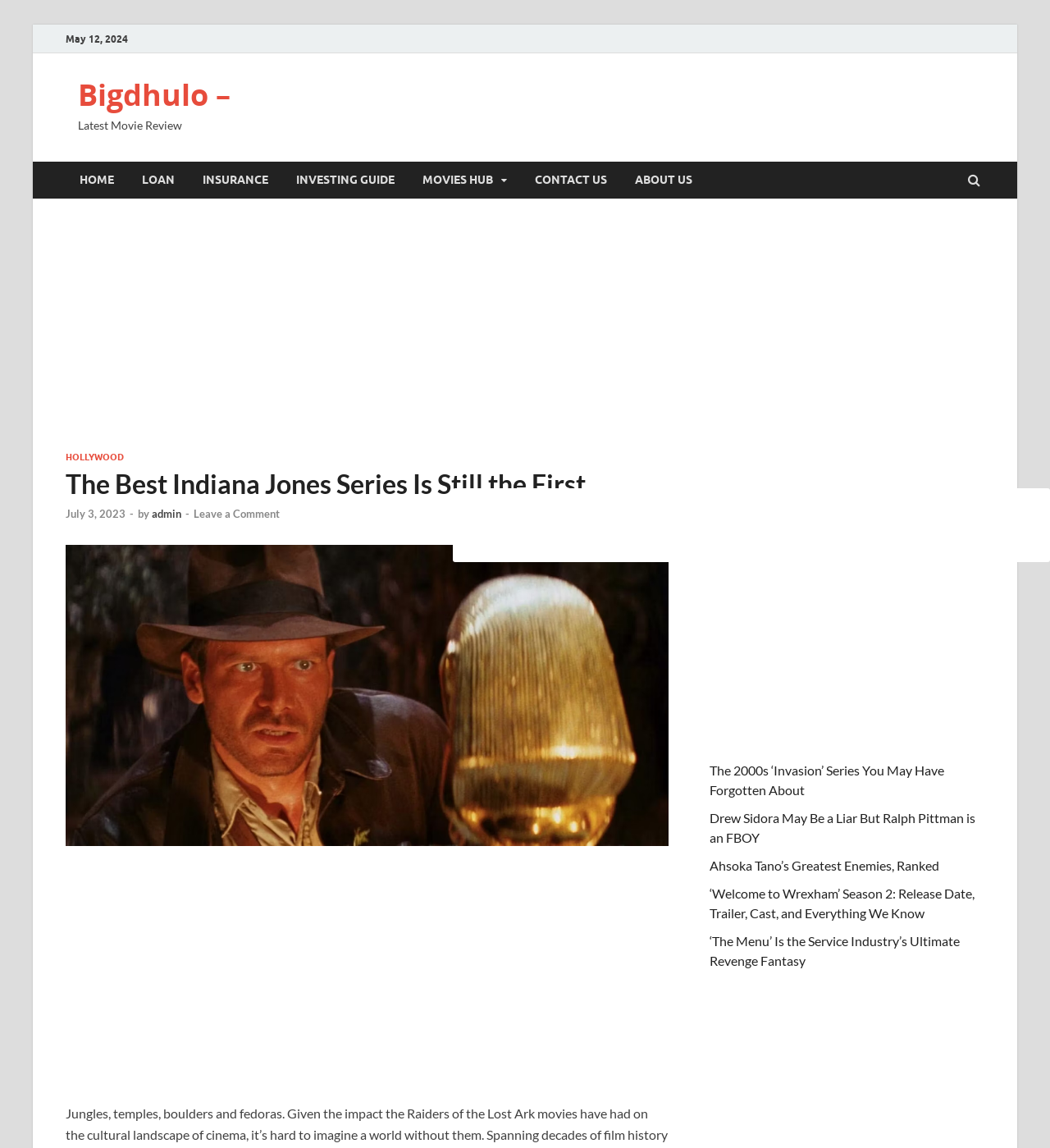Given the description "Services", provide the bounding box coordinates of the corresponding UI element.

None